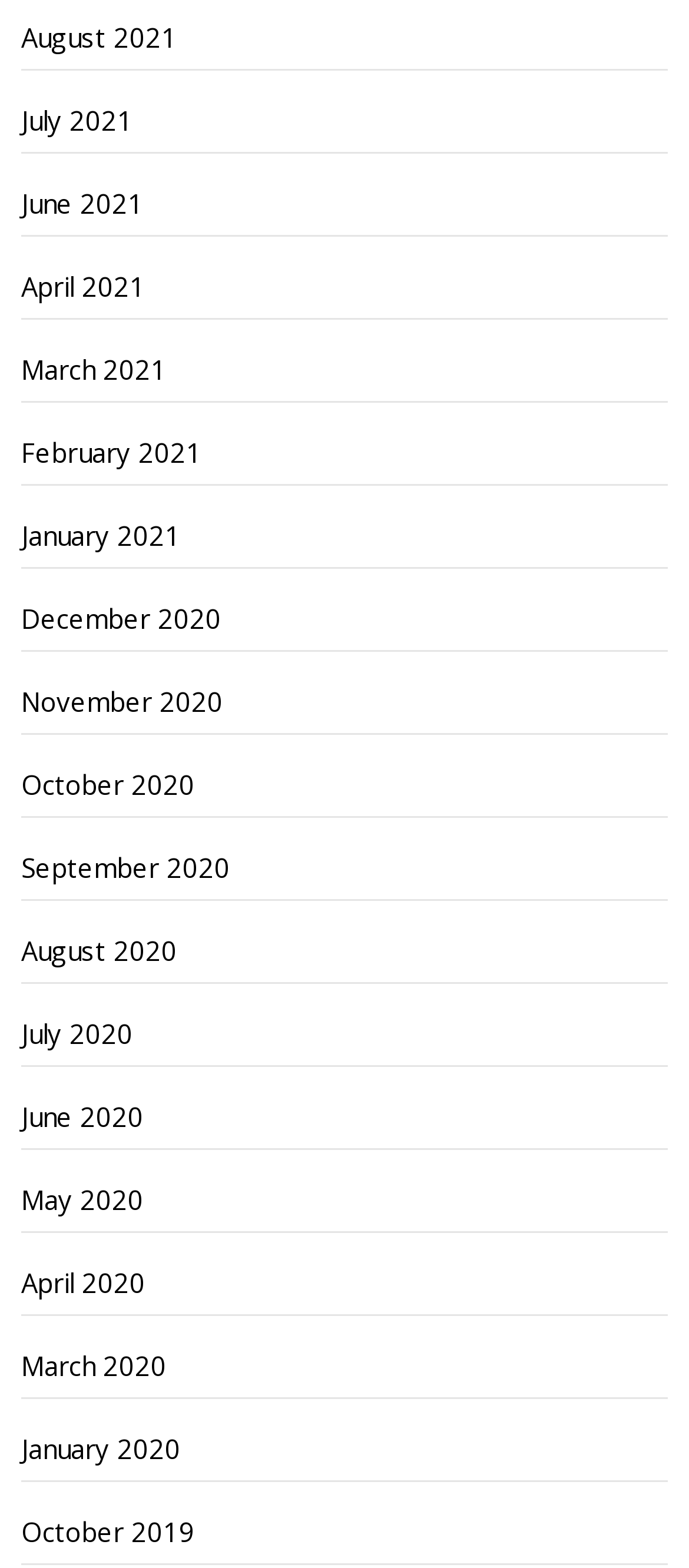Find the bounding box coordinates for the area you need to click to carry out the instruction: "access October 2019". The coordinates should be four float numbers between 0 and 1, indicated as [left, top, right, bottom].

[0.031, 0.956, 0.969, 0.998]